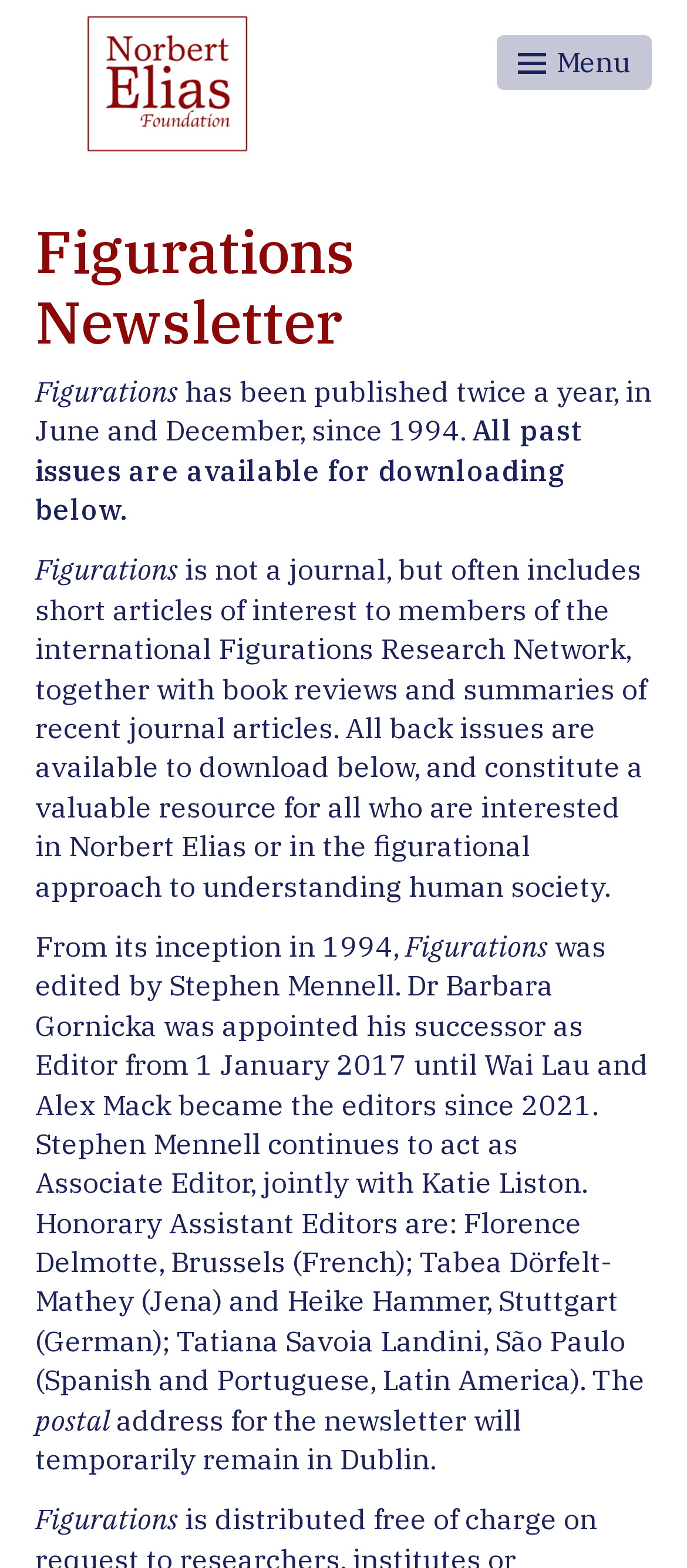Given the description: "Menu", determine the bounding box coordinates of the UI element. The coordinates should be formatted as four float numbers between 0 and 1, [left, top, right, bottom].

[0.723, 0.022, 0.949, 0.058]